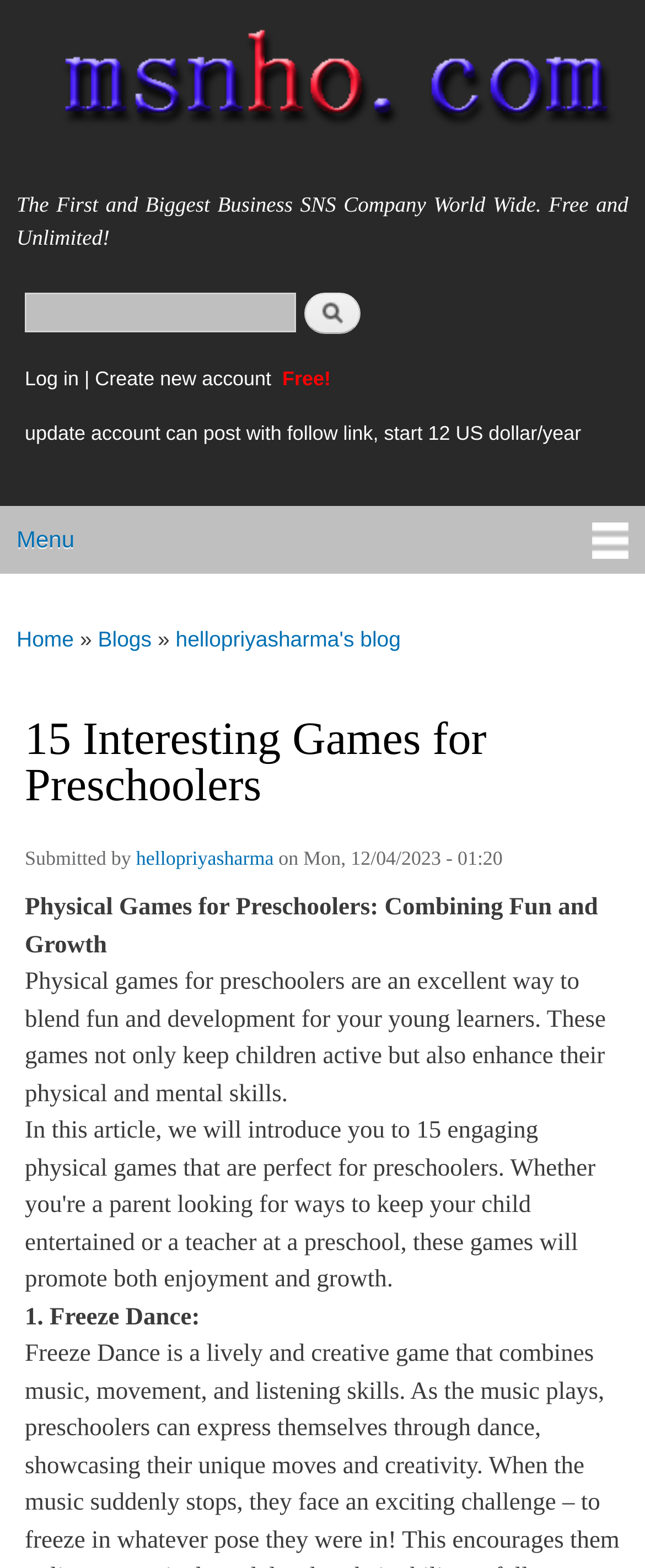Who submitted the article?
Based on the image, give a concise answer in the form of a single word or short phrase.

hellopriyasharma